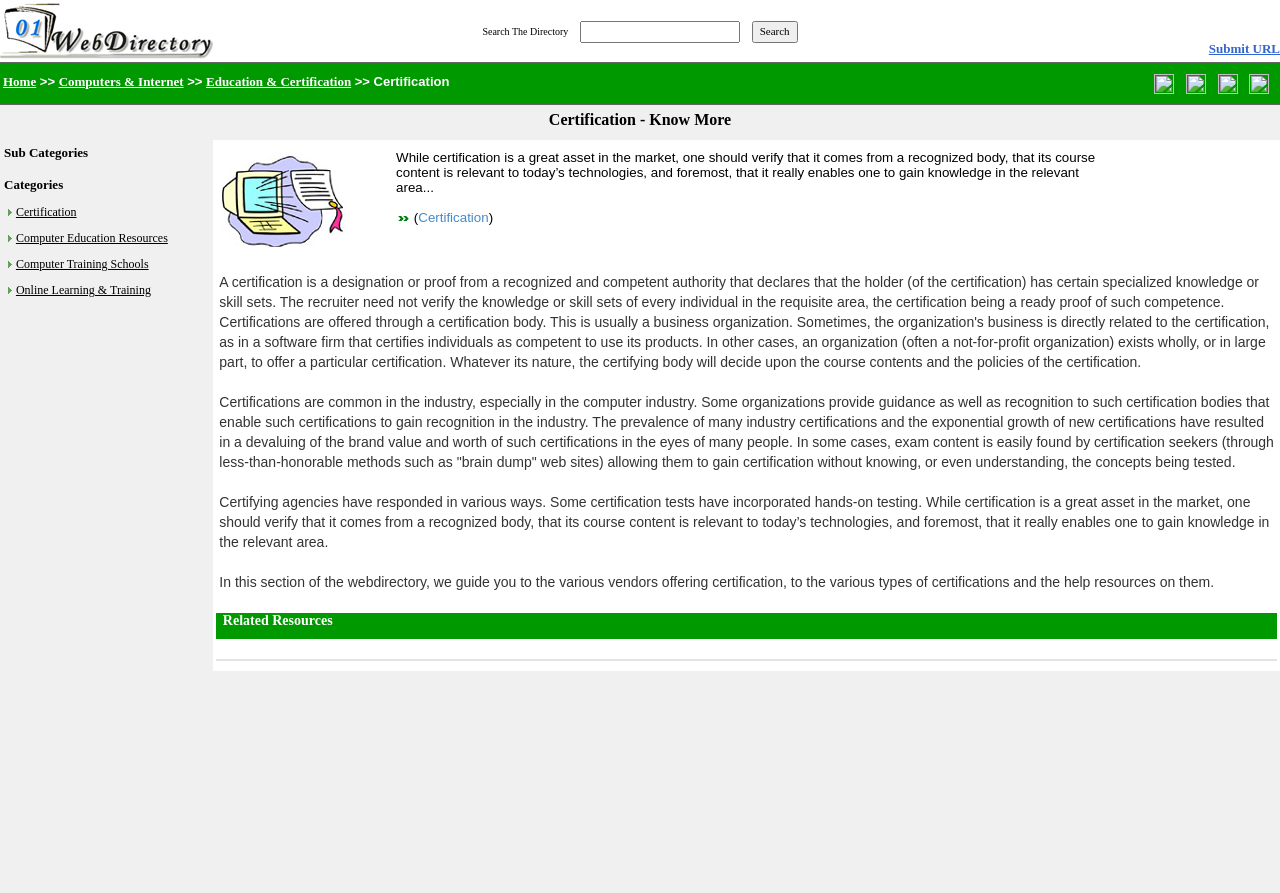Please specify the bounding box coordinates of the element that should be clicked to execute the given instruction: 'Search The Directory'. Ensure the coordinates are four float numbers between 0 and 1, expressed as [left, top, right, bottom].

[0.377, 0.029, 0.444, 0.041]